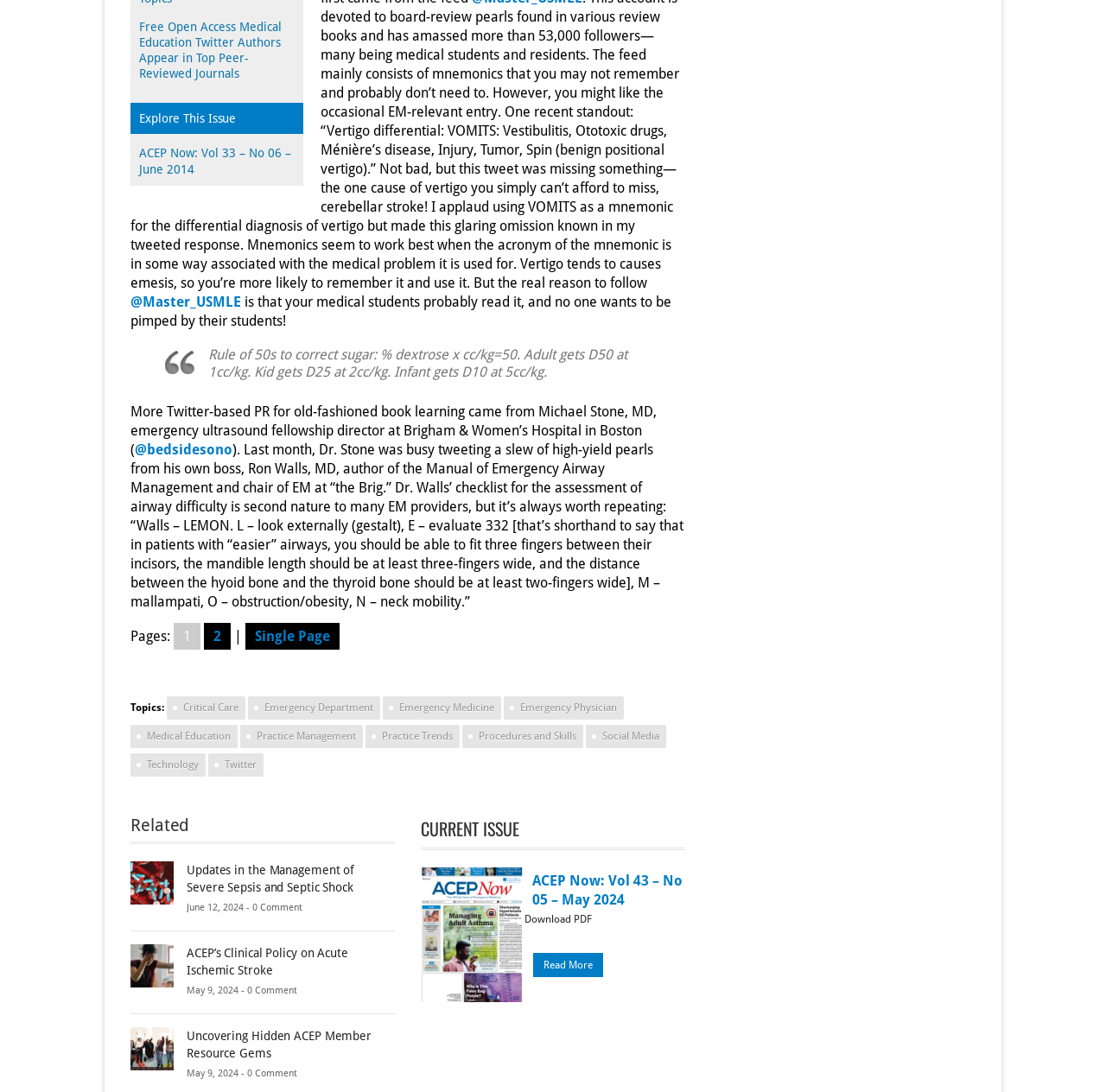Based on the visual content of the image, answer the question thoroughly: What is the format of the 'CURRENT ISSUE' section?

The 'CURRENT ISSUE' section contains a heading, a link, and a static text describing the issue, which suggests that it is presented in a magazine-style format.